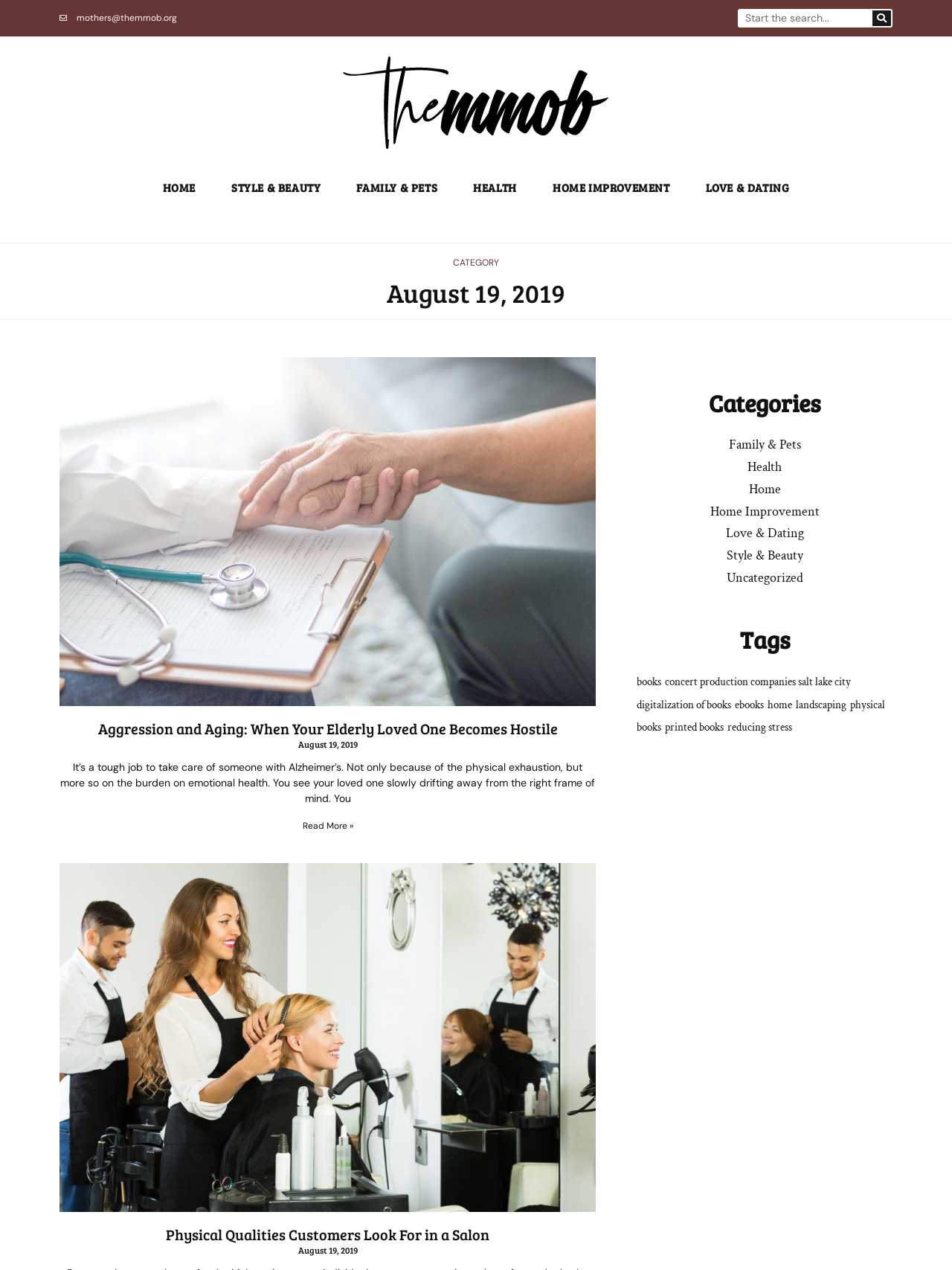Indicate the bounding box coordinates of the clickable region to achieve the following instruction: "Browse Family & Pets category."

[0.765, 0.343, 0.841, 0.357]